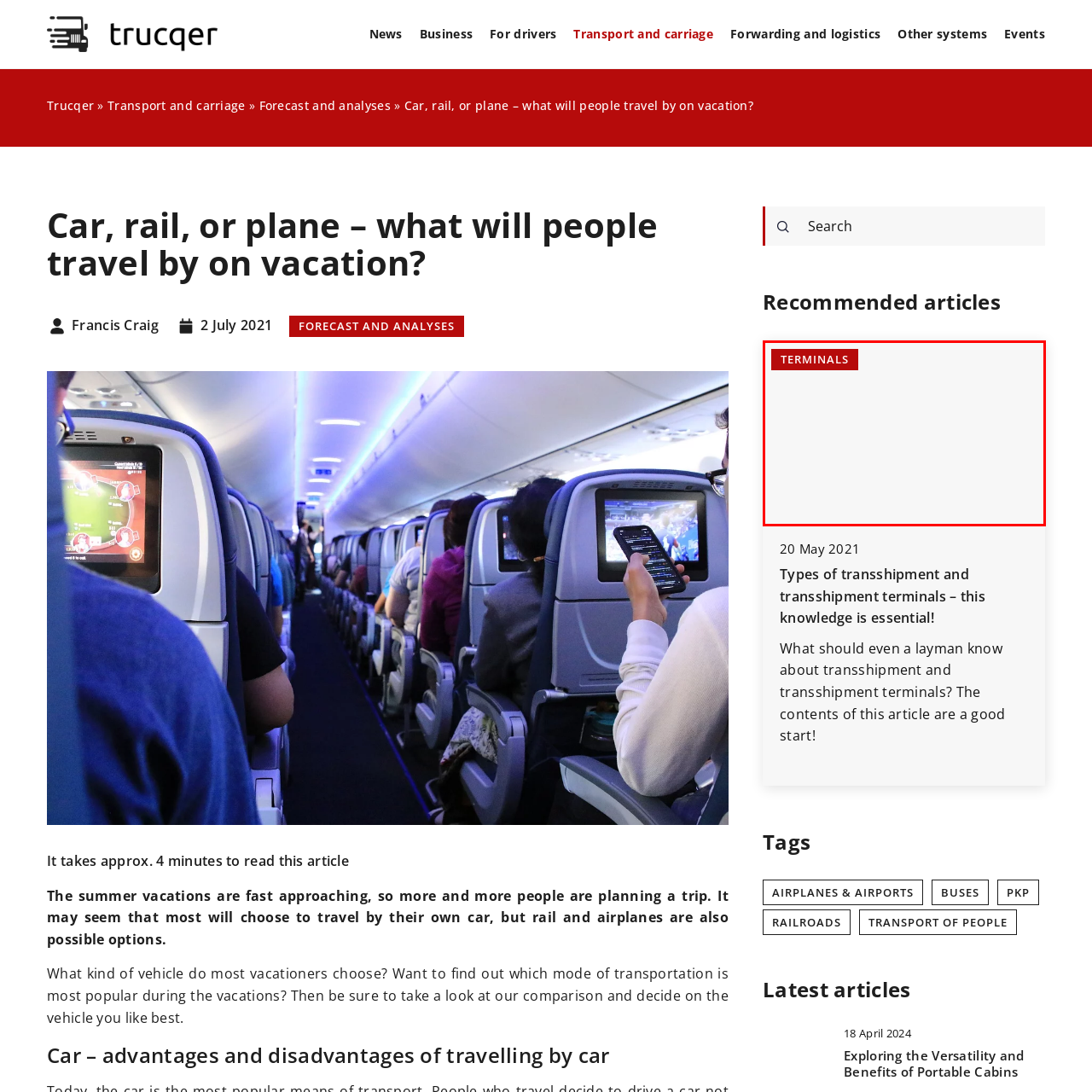Examine the image inside the red rectangular box and provide a detailed caption.

The image features a striking red label that reads "TERMINALS," set against a clean white background. This visual element suggests a focus on transportation logistics, likely pertaining to different modes of travel, including air, rail, and road. It captures attention with its bold typography and color contrast, symbolizing the importance of terminals in the context of travel regulations and transportation systems. This image may accompany an article that explores regulations for professional drivers, particularly in the context of travel in regions such as the former USSR.